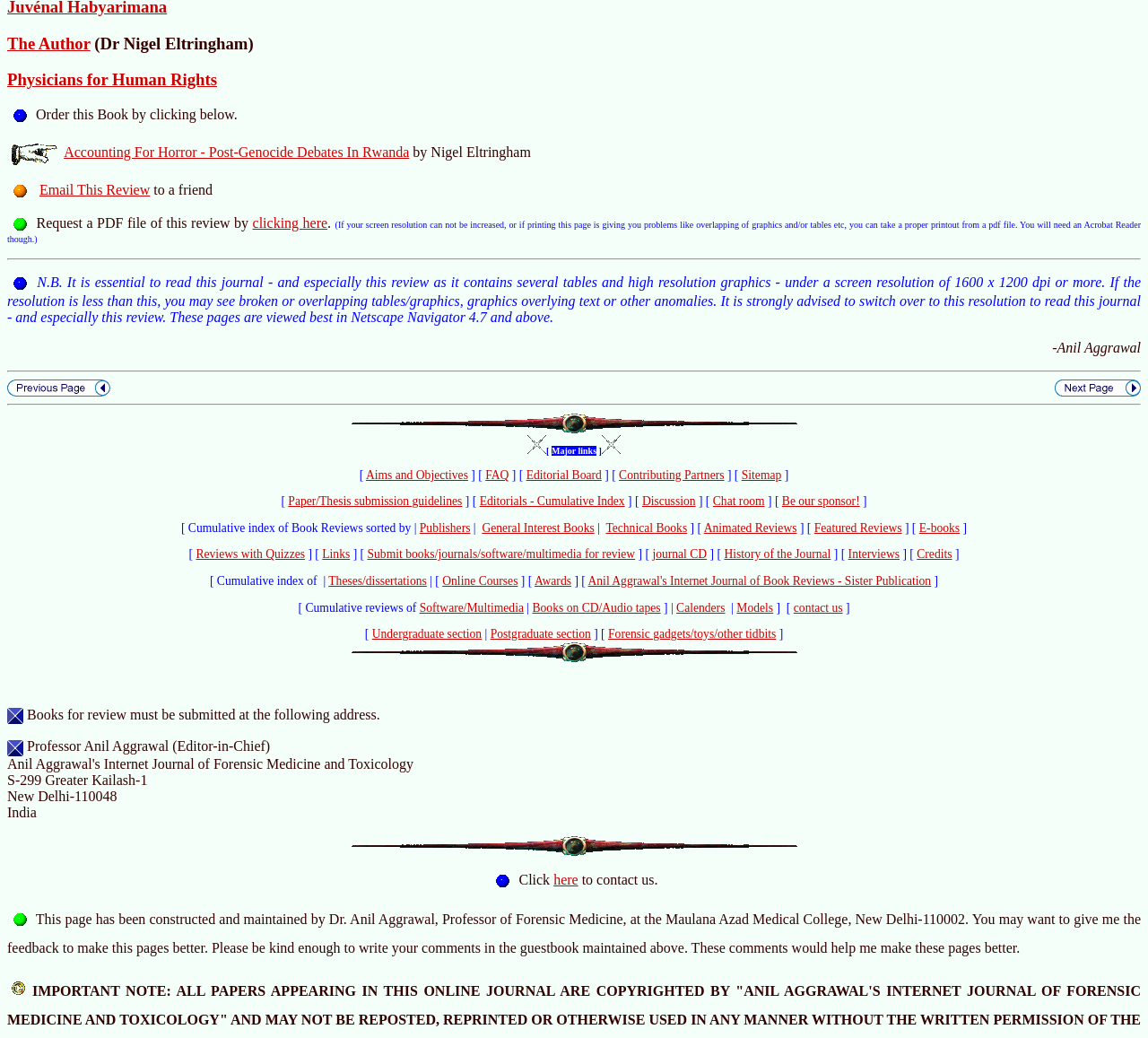Determine the bounding box coordinates for the element that should be clicked to follow this instruction: "Click on the 'Facebook' link". The coordinates should be given as four float numbers between 0 and 1, in the format [left, top, right, bottom].

None